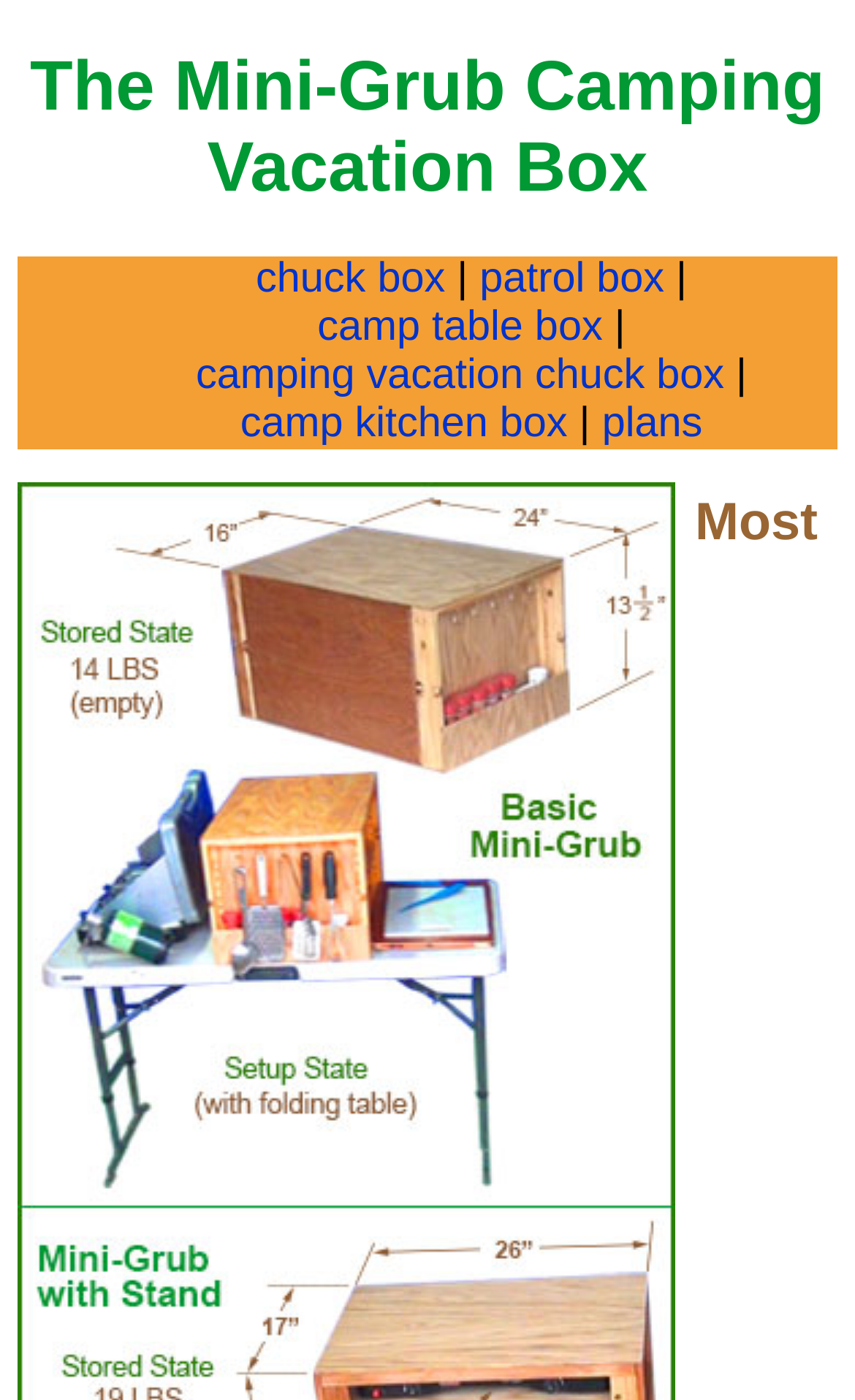Answer the question briefly using a single word or phrase: 
What is the main topic of the webpage?

The Mini-Grub